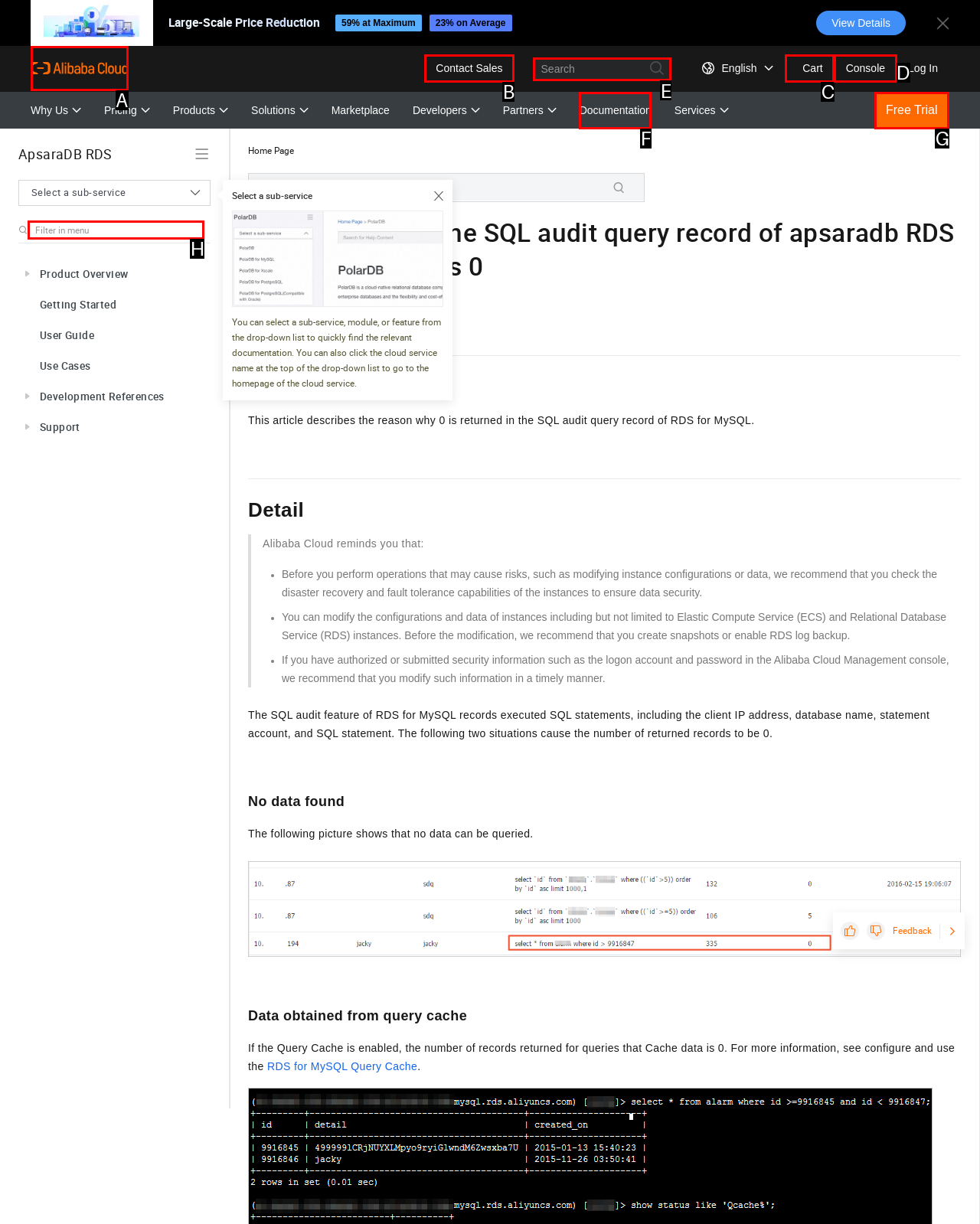Select the appropriate HTML element that needs to be clicked to execute the following task: Search for help content. Respond with the letter of the option.

E